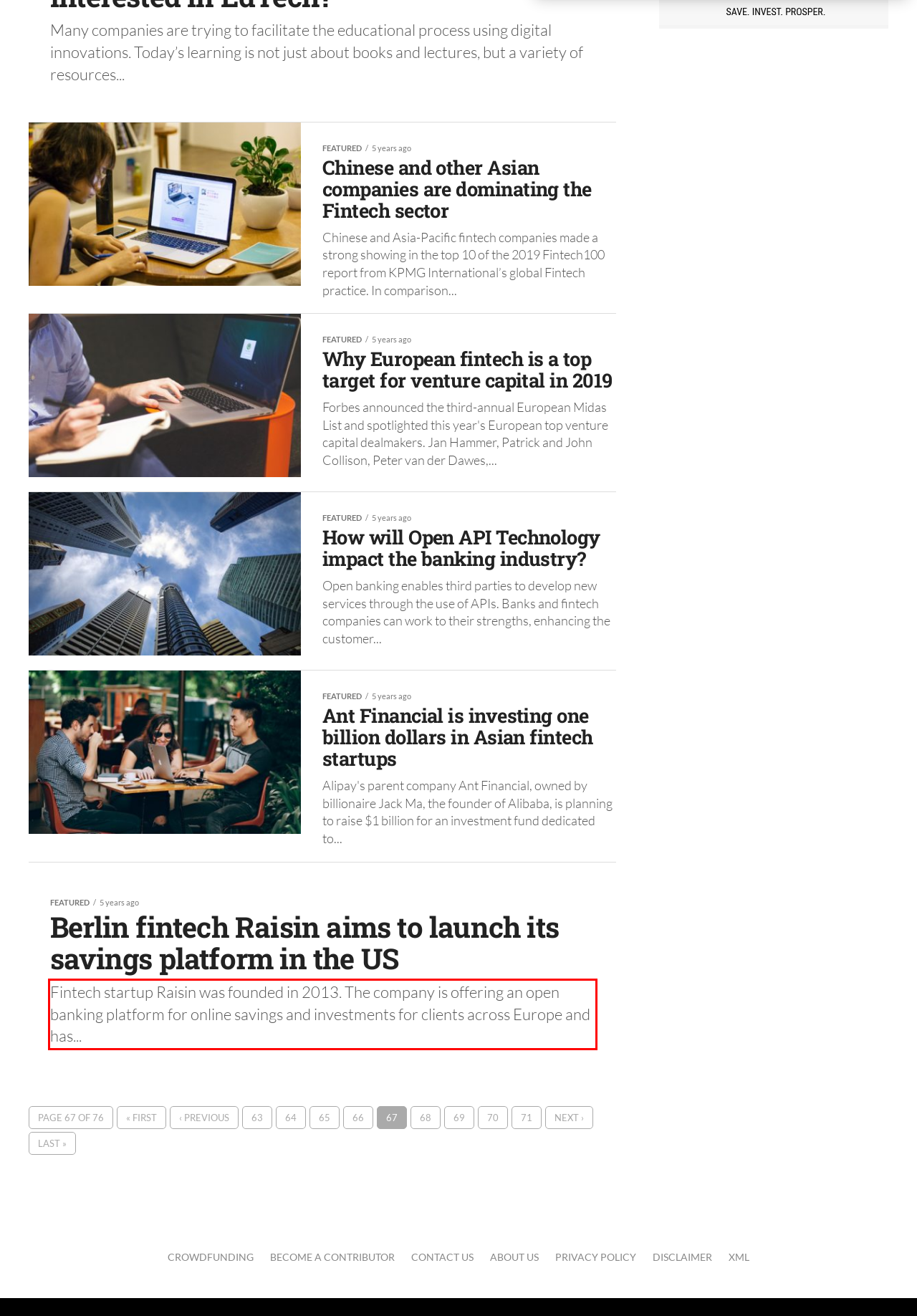Please look at the screenshot provided and find the red bounding box. Extract the text content contained within this bounding box.

Fintech startup Raisin was founded in 2013. The company is offering an open banking platform for online savings and investments for clients across Europe and has...